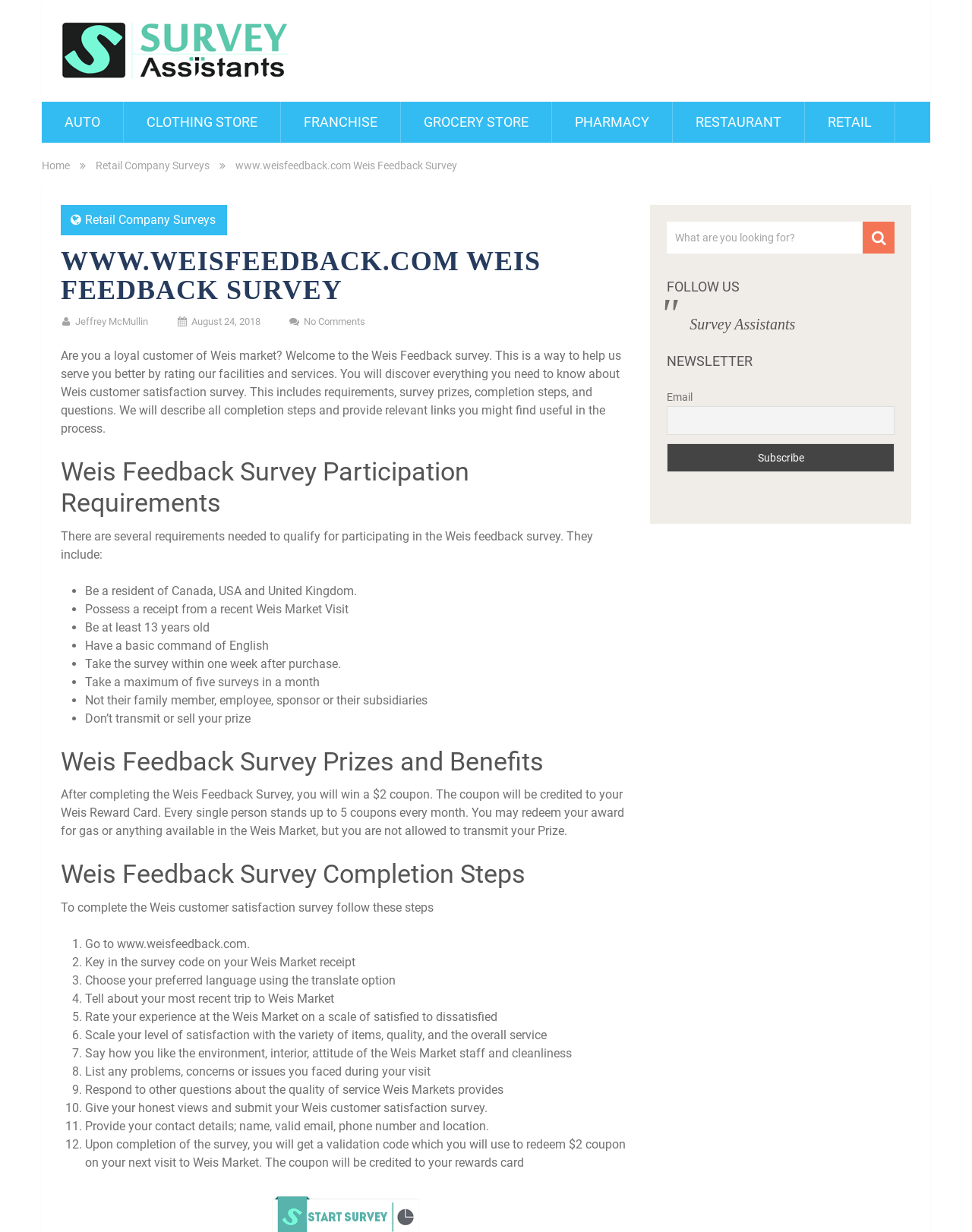Locate the UI element that matches the description Franchise in the webpage screenshot. Return the bounding box coordinates in the format (top-left x, top-left y, bottom-right x, bottom-right y), with values ranging from 0 to 1.

[0.289, 0.083, 0.412, 0.116]